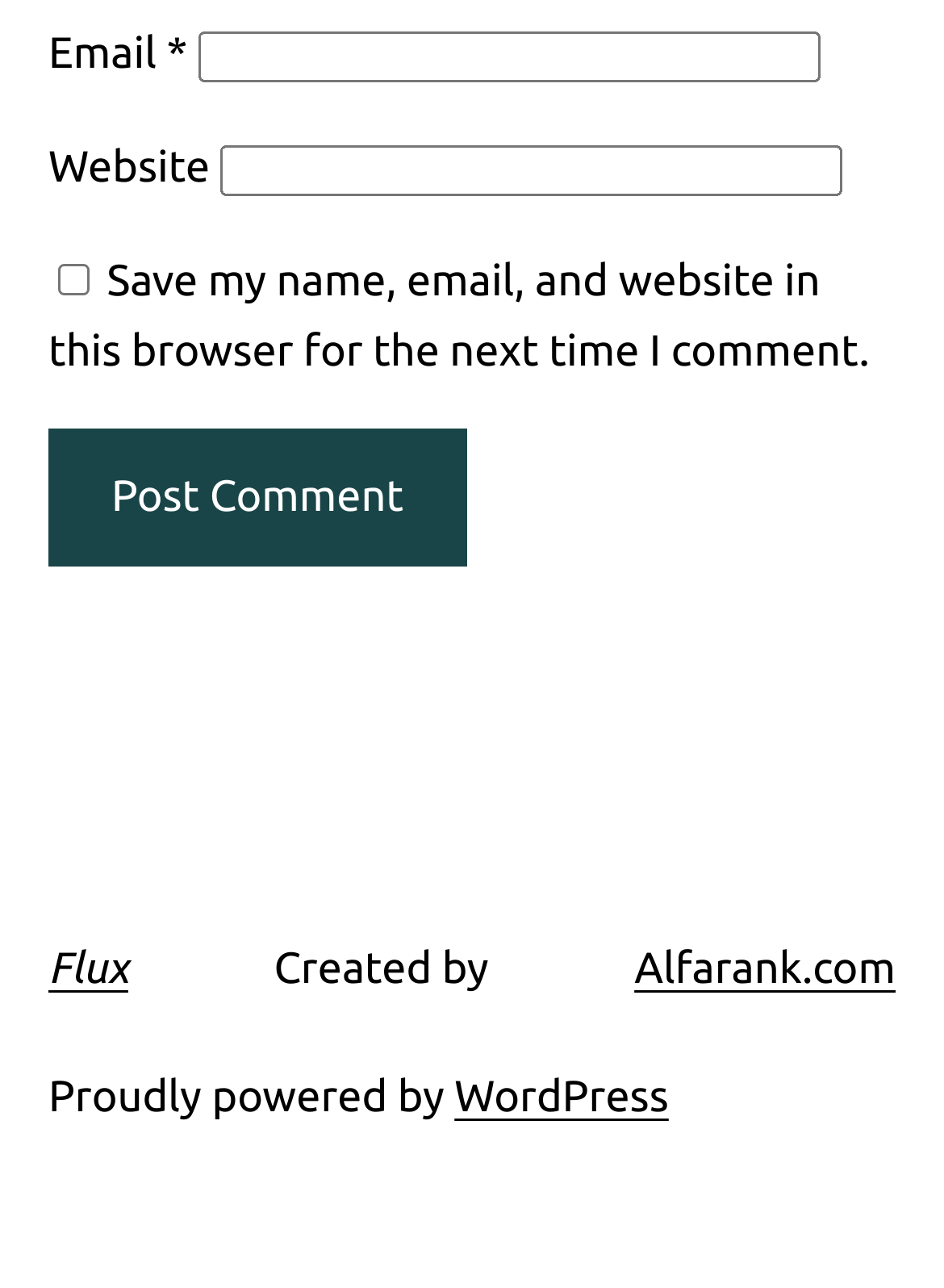What is the label of the first text box?
Please utilize the information in the image to give a detailed response to the question.

The first text box has a label 'Email' which is indicated by the StaticText element with the text 'Email' and the textbox element with the description 'Email *'.